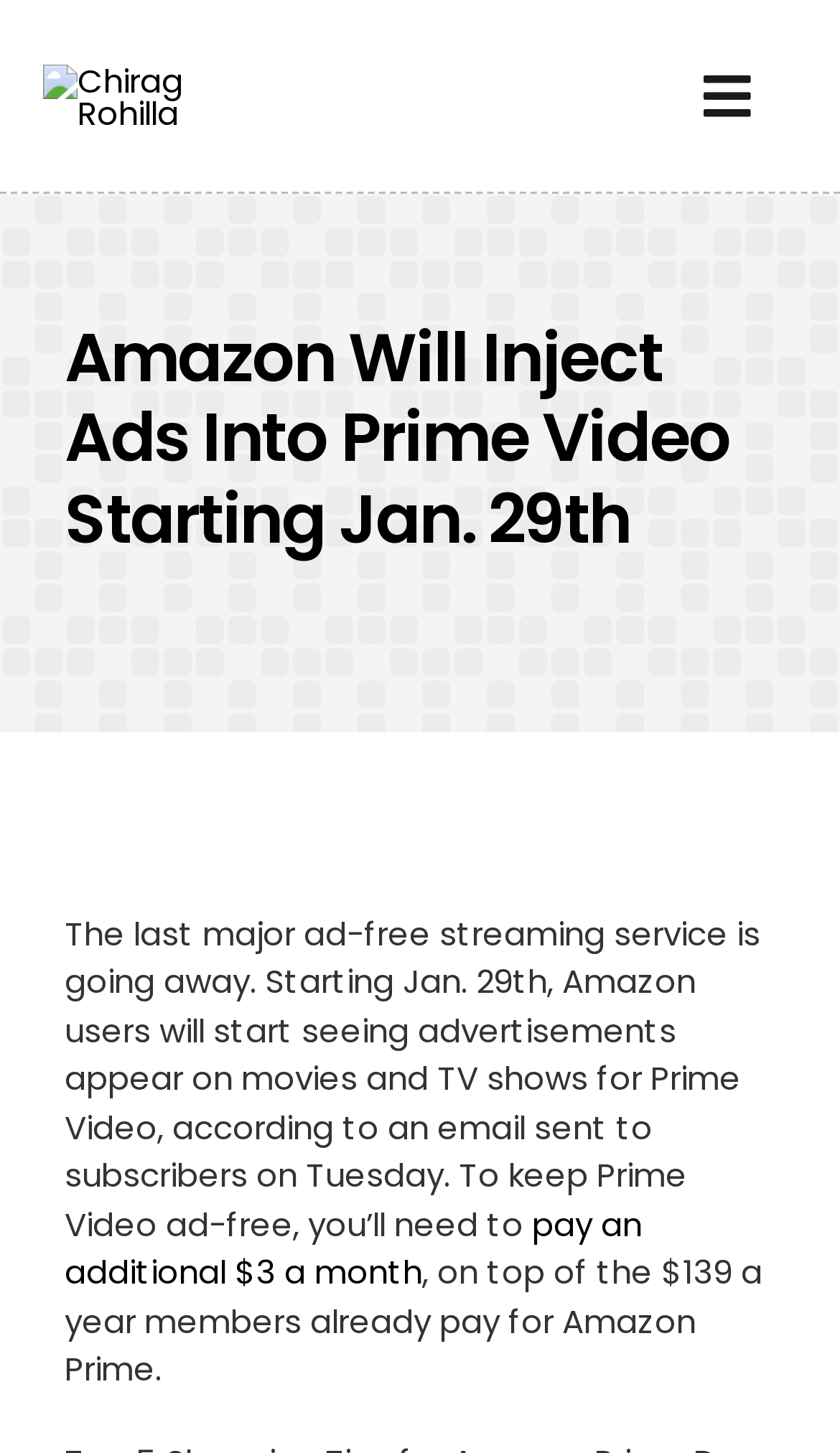Please answer the following question as detailed as possible based on the image: 
What is the topic of the article?

The topic of the article can be determined by reading the heading and the first few sentences of the article. The heading states 'Amazon Will Inject Ads Into Prime Video Starting Jan. 29th', and the first sentence mentions that Amazon users will start seeing advertisements on movies and TV shows for Prime Video. This indicates that the topic of the article is the introduction of ads on Amazon Prime Video.